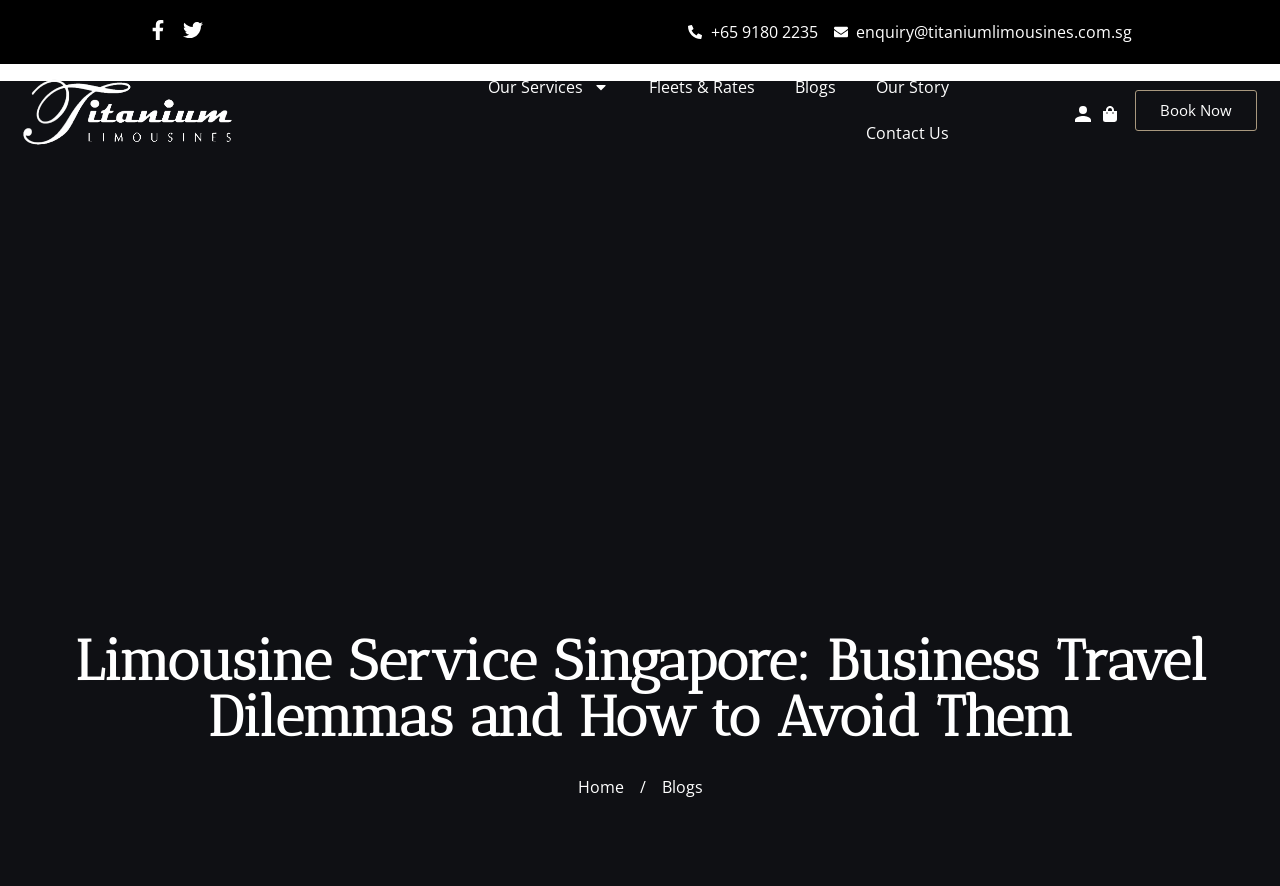Please provide a detailed answer to the question below by examining the image:
What is the call-to-action button on the top right corner of the webpage?

I looked at the top right corner of the webpage and found a prominent button that says 'Book Now'. This button is likely a call-to-action to encourage users to book a limousine service.